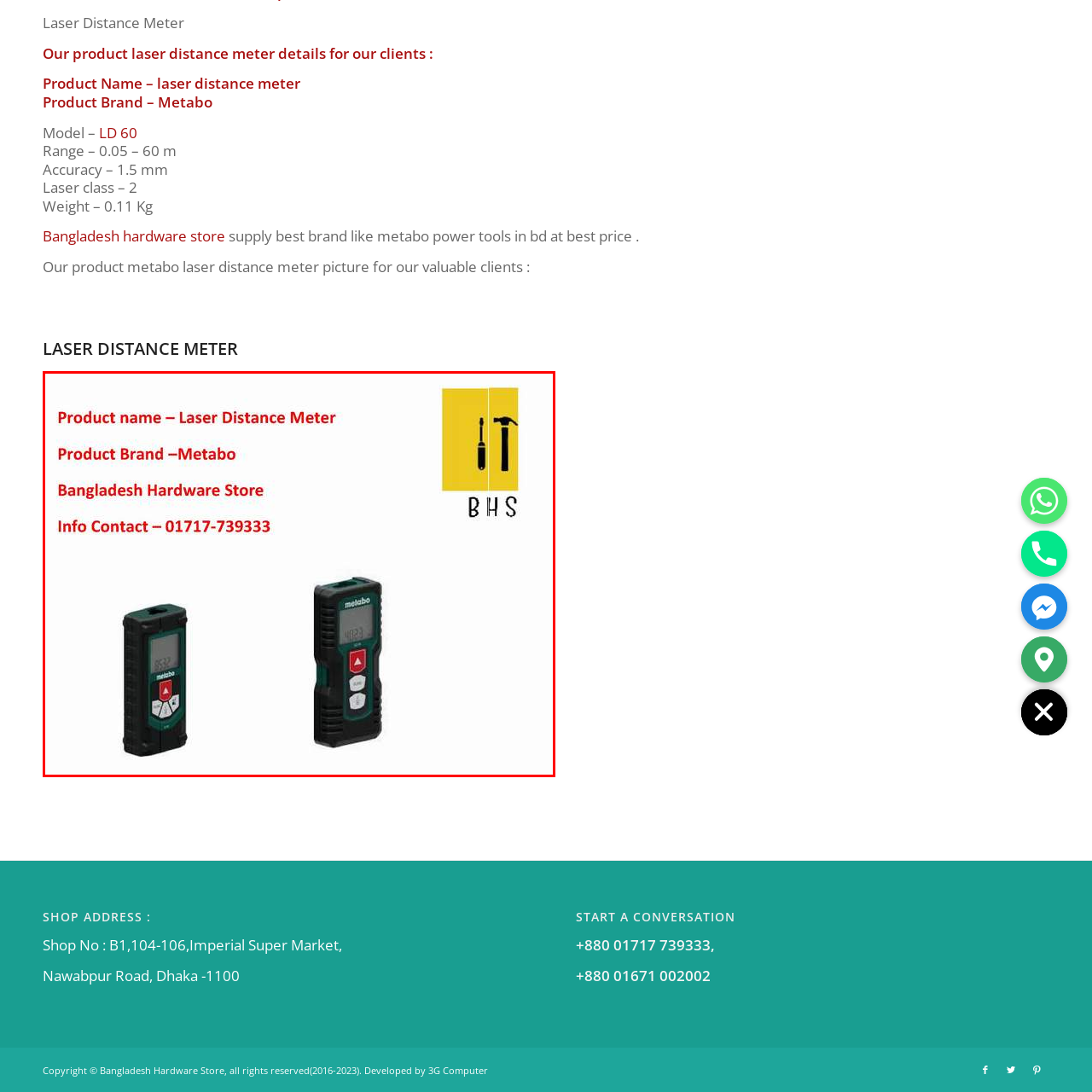Concentrate on the image bordered by the red line and give a one-word or short phrase answer to the following question:
Where is the product available?

Bangladesh Hardware Store